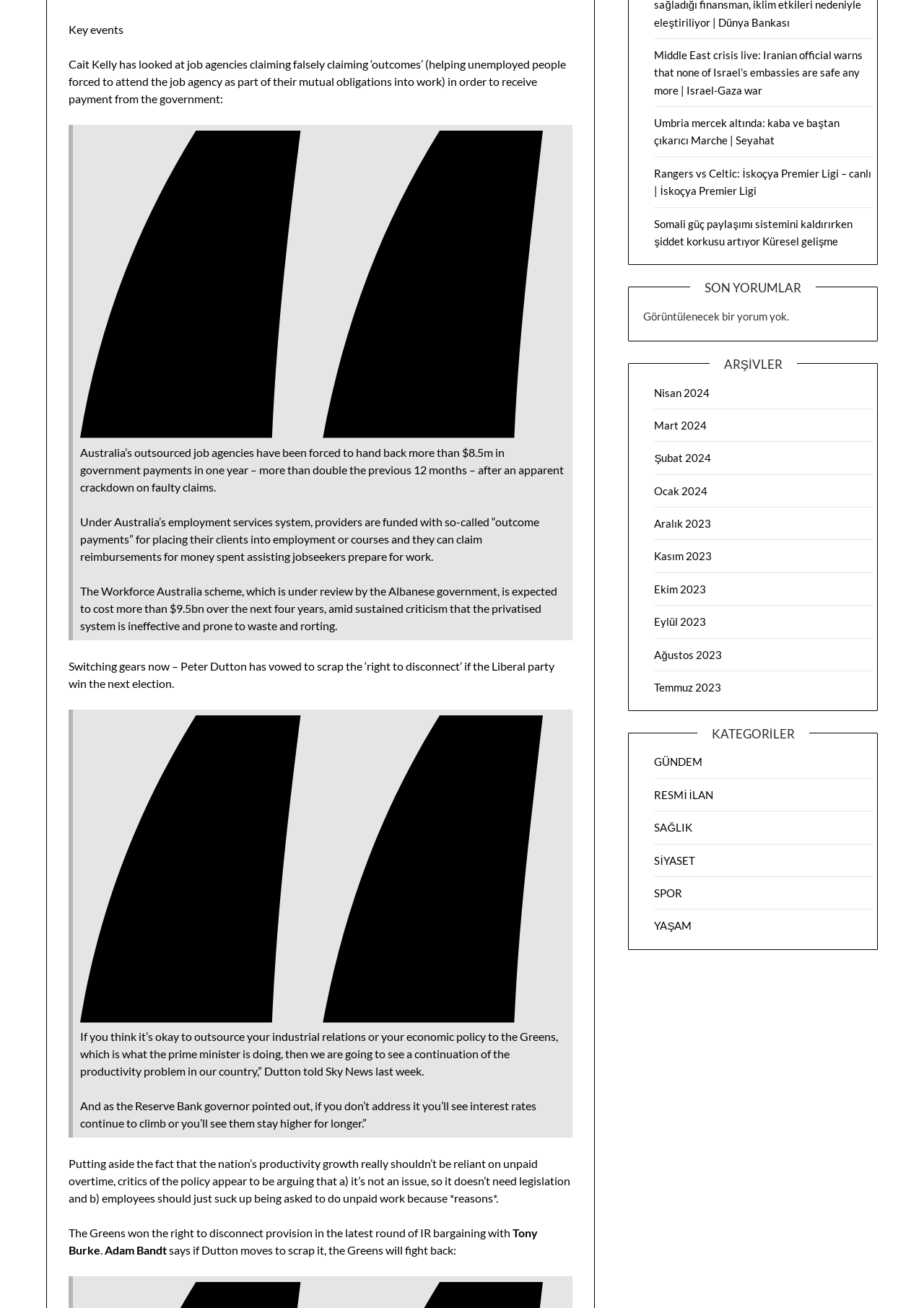Provide the bounding box for the UI element matching this description: "Eylül 2023".

[0.708, 0.47, 0.764, 0.48]